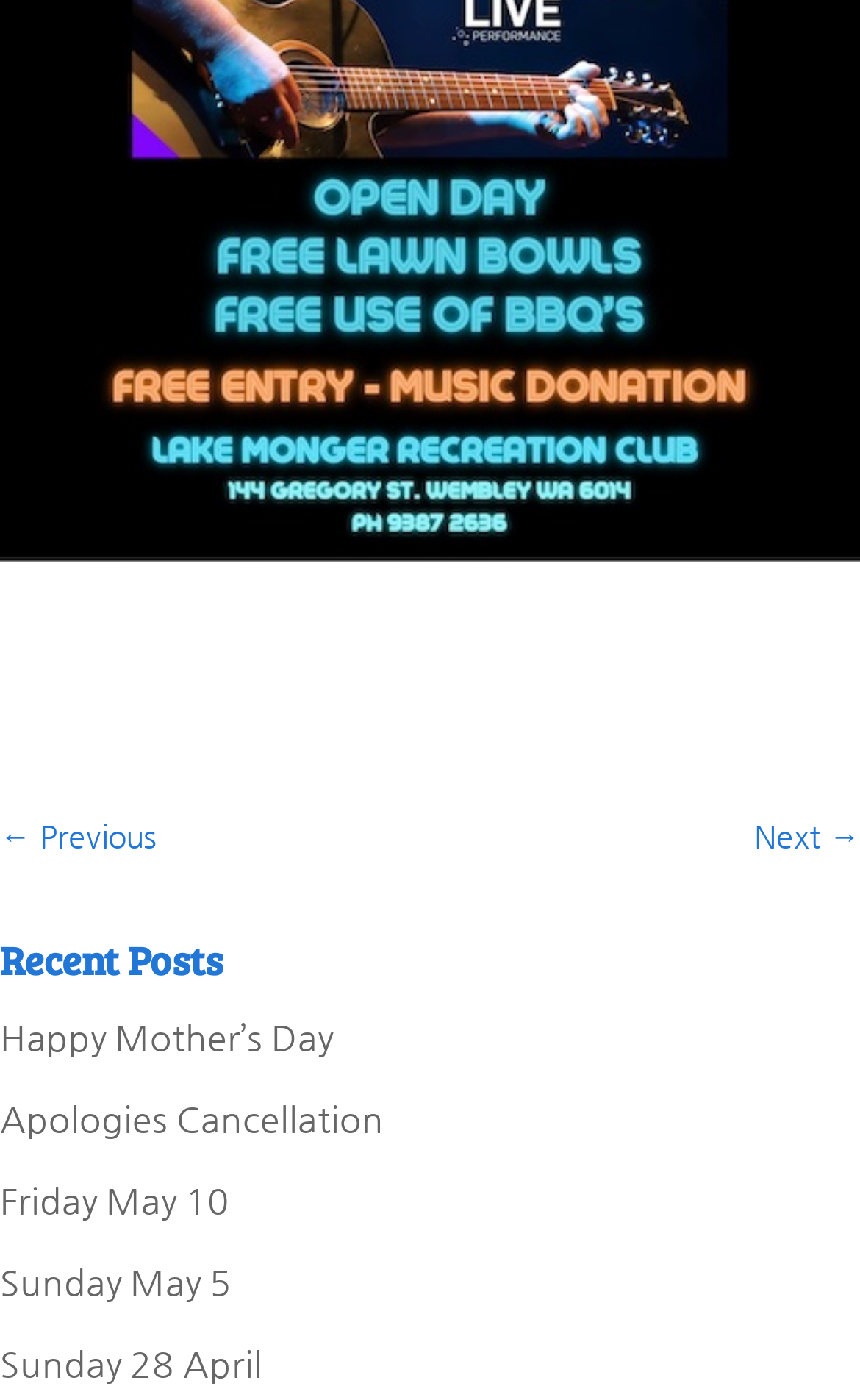Identify the bounding box coordinates for the UI element mentioned here: "Feature". Provide the coordinates as four float values between 0 and 1, i.e., [left, top, right, bottom].

None